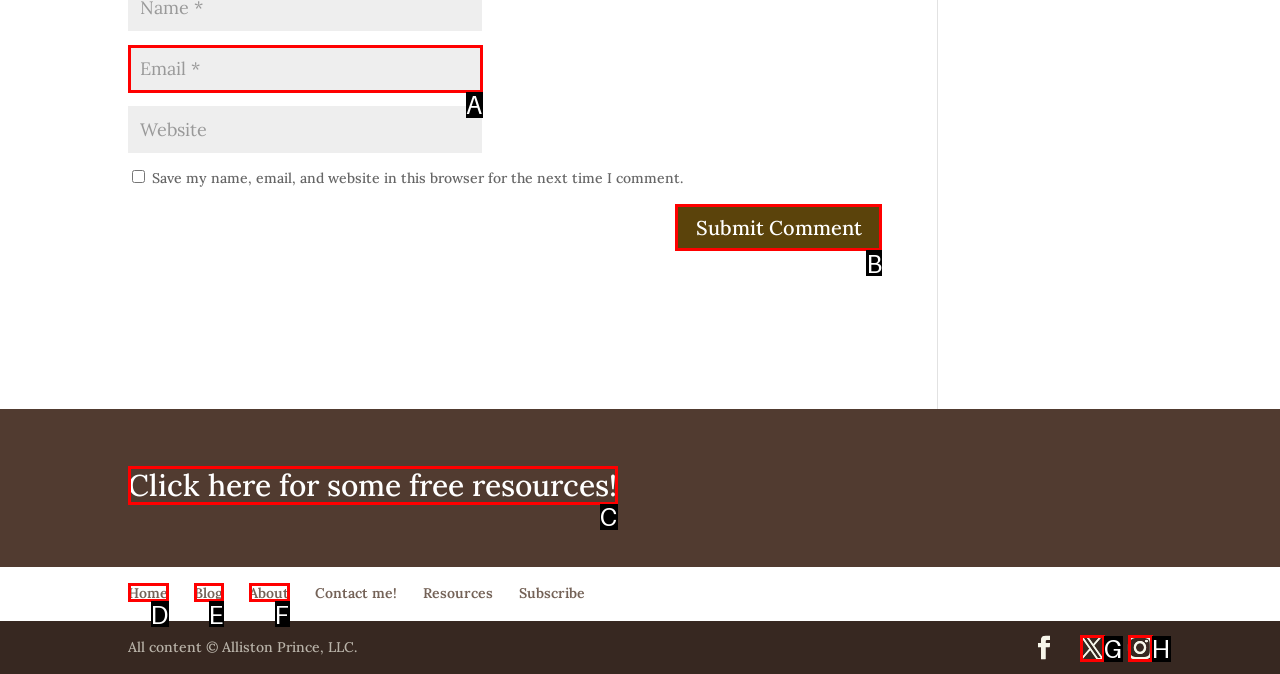Determine the HTML element that best aligns with the description: input value="Email *" aria-describedby="email-notes" name="email"
Answer with the appropriate letter from the listed options.

A